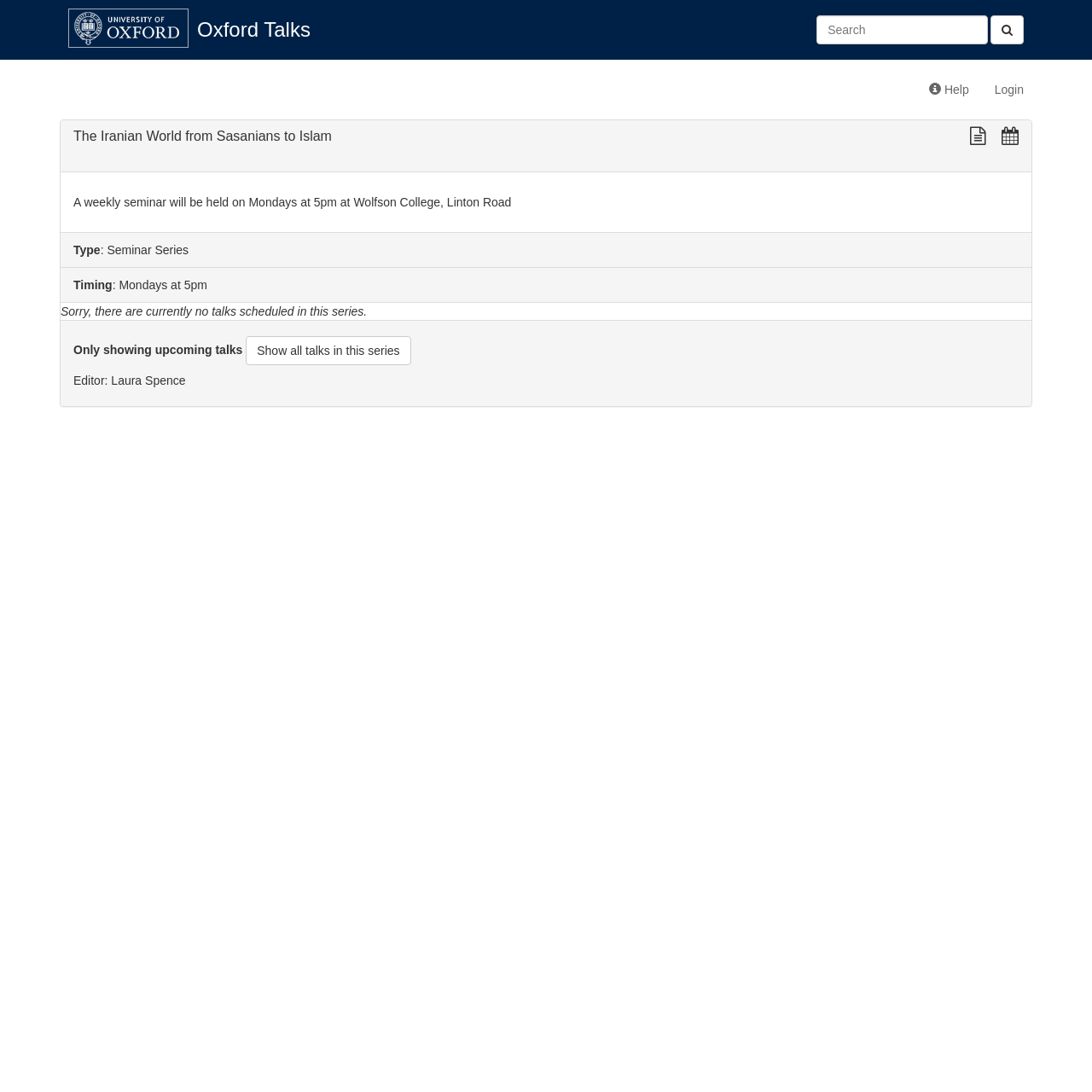Given the webpage screenshot, identify the bounding box of the UI element that matches this description: "Help".

[0.839, 0.062, 0.899, 0.102]